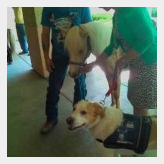What is the dog wearing?
Using the screenshot, give a one-word or short phrase answer.

Harness